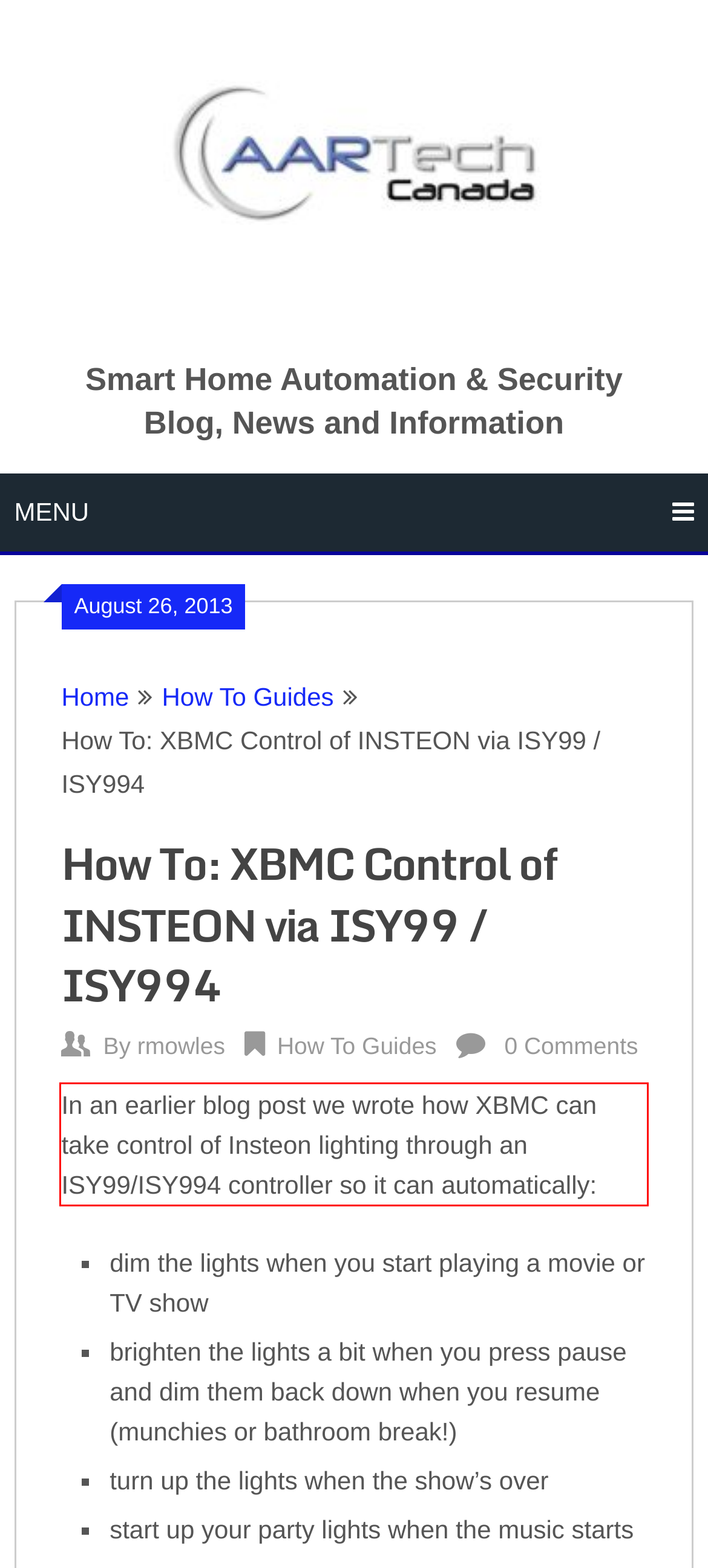Identify the text within the red bounding box on the webpage screenshot and generate the extracted text content.

In an earlier blog post we wrote how XBMC can take control of Insteon lighting through an ISY99/ISY994 controller so it can automatically: